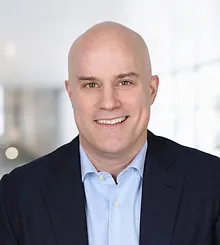Please provide a brief answer to the question using only one word or phrase: 
Where did Theron graduate from?

Middlebury College